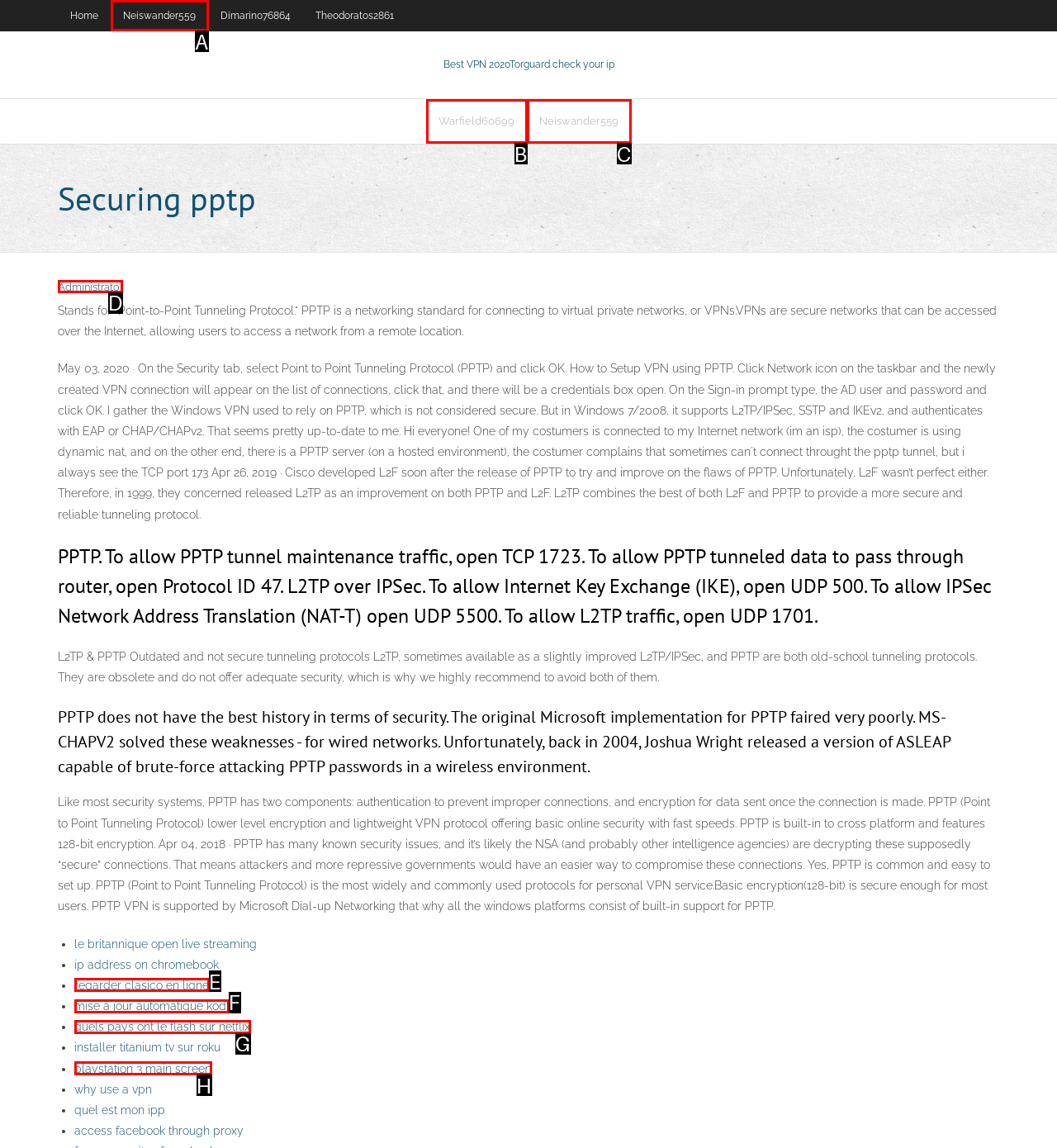Find the HTML element to click in order to complete this task: Click on the 'Administrator' link
Answer with the letter of the correct option.

D